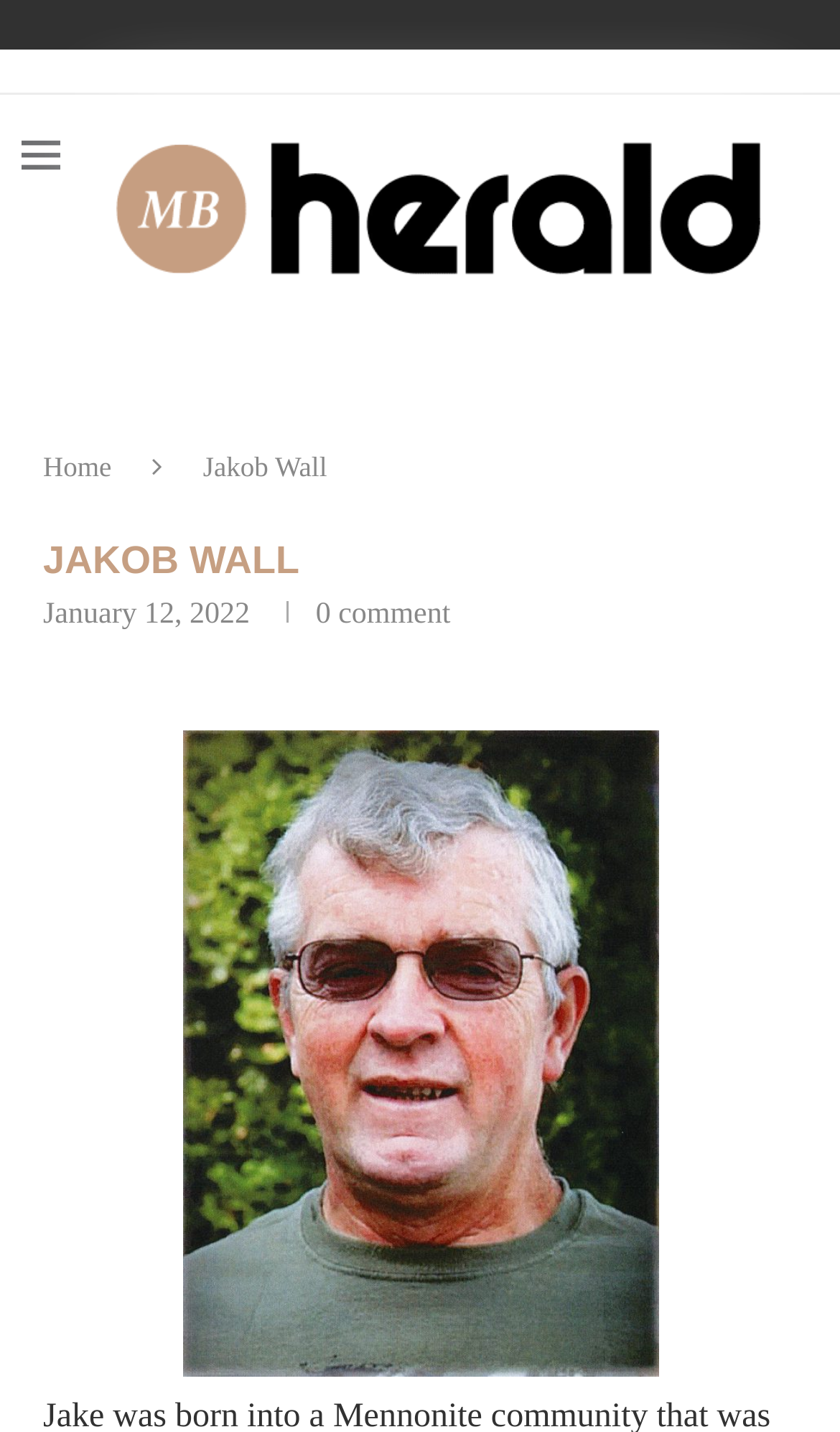Find the bounding box of the UI element described as follows: "Home".

[0.051, 0.314, 0.133, 0.337]